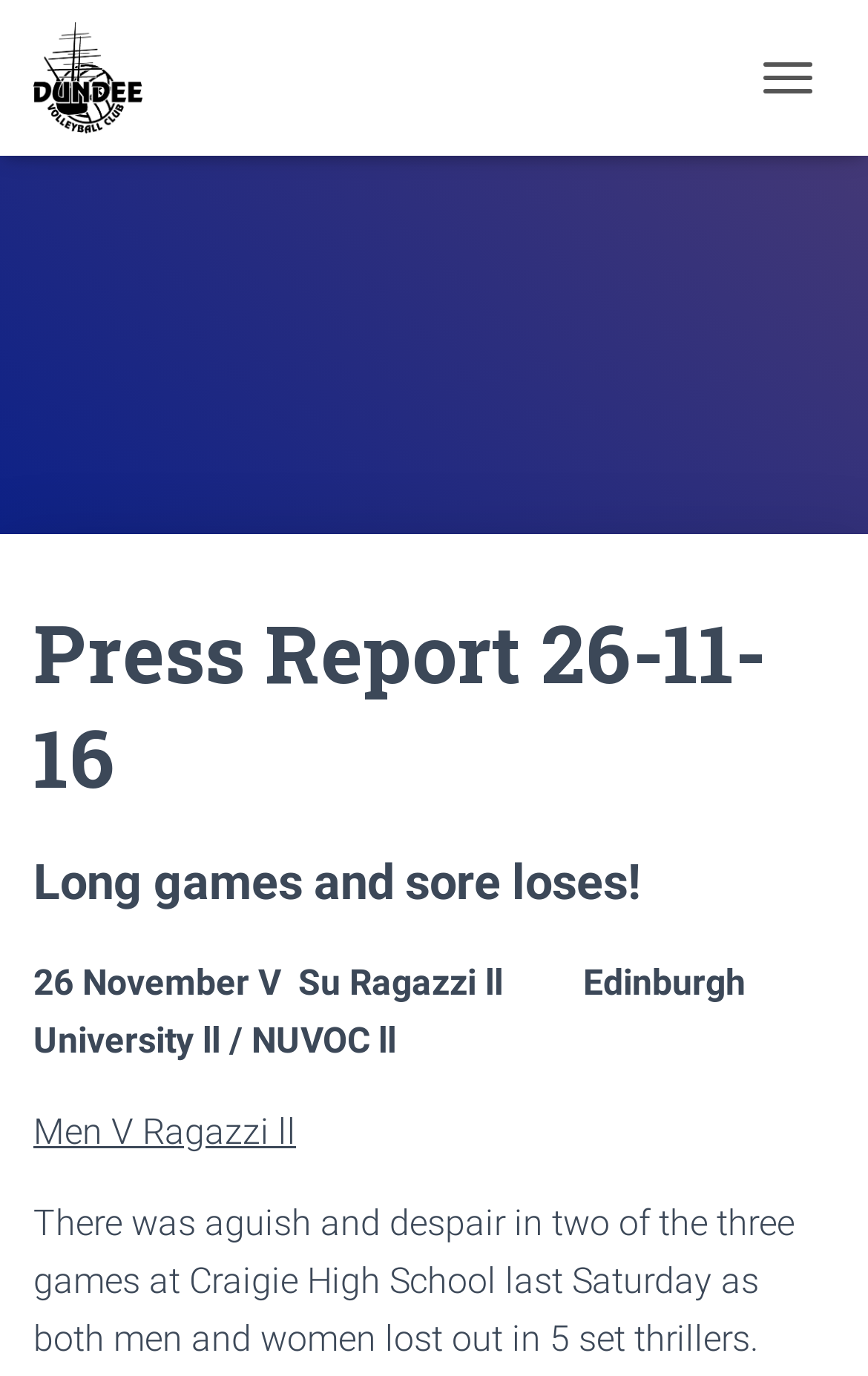What is the name of the volleyball club?
Offer a detailed and full explanation in response to the question.

The name of the volleyball club can be found in the link at the top left corner of the webpage, which is 'Dundee Volleyball Club'.